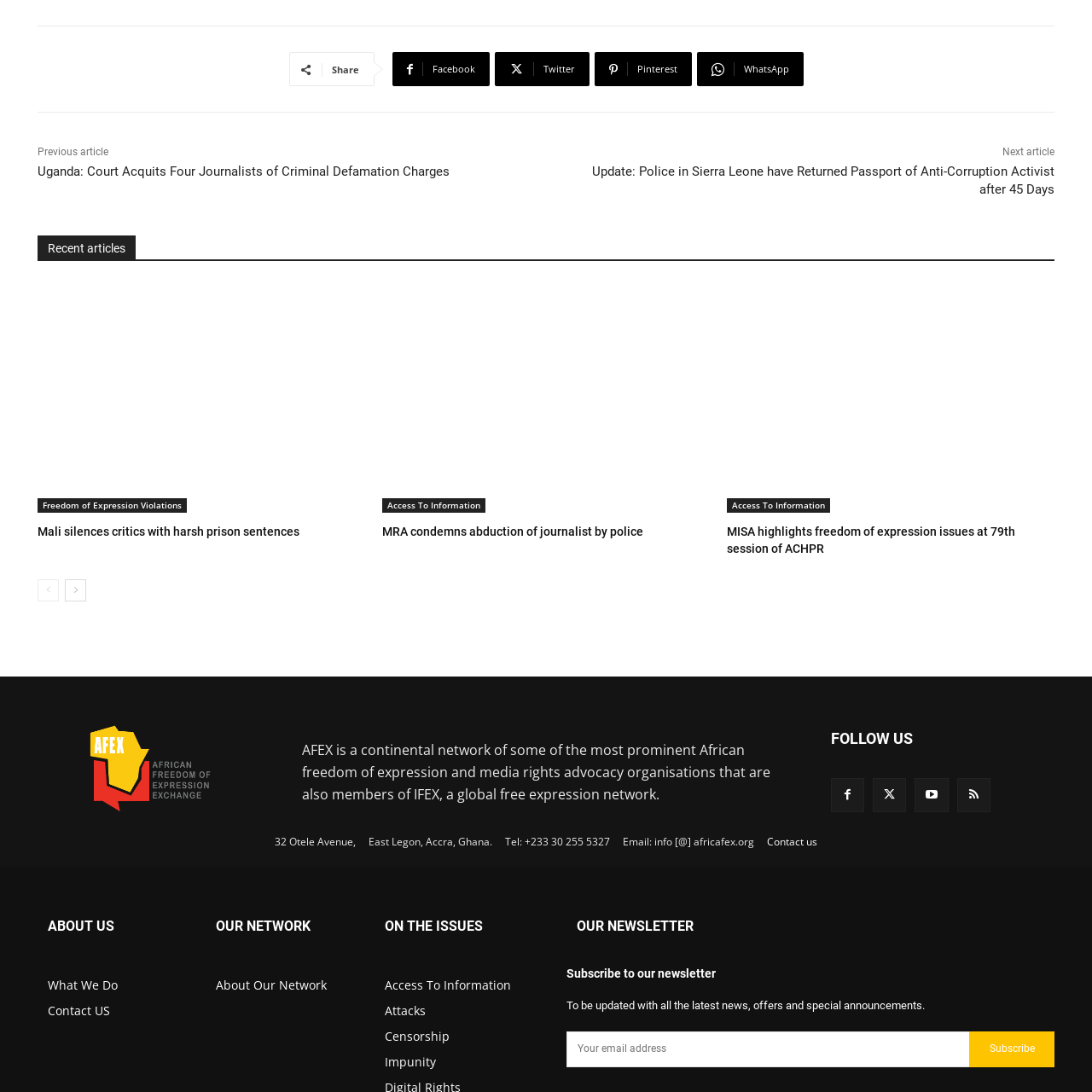Provide the bounding box coordinates for the specified HTML element described in this description: "Attacks". The coordinates should be four float numbers ranging from 0 to 1, in the format [left, top, right, bottom].

[0.352, 0.912, 0.481, 0.935]